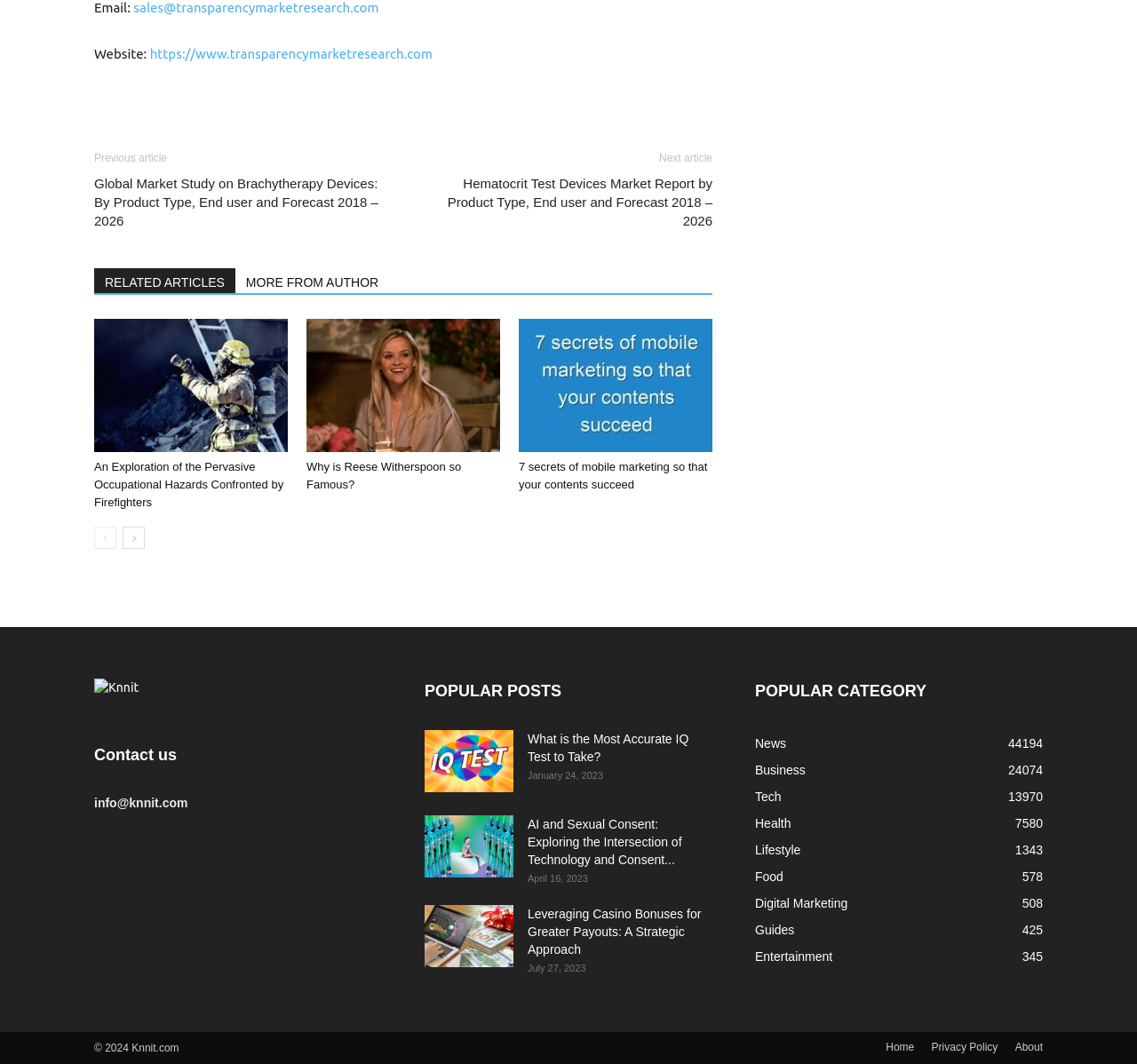Please answer the following question using a single word or phrase: How many popular posts are displayed?

3